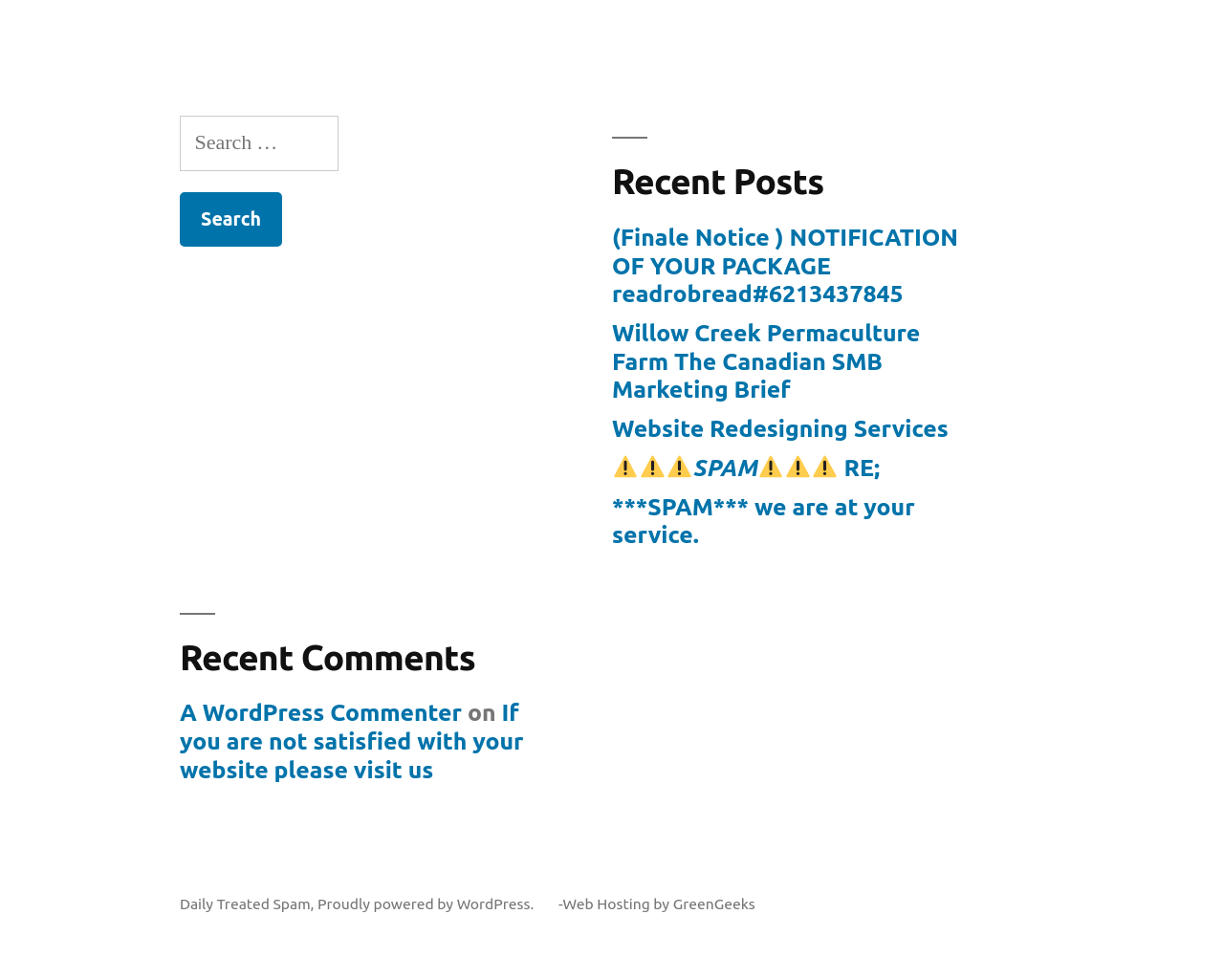How many search icons are there?
Look at the screenshot and respond with a single word or phrase.

3